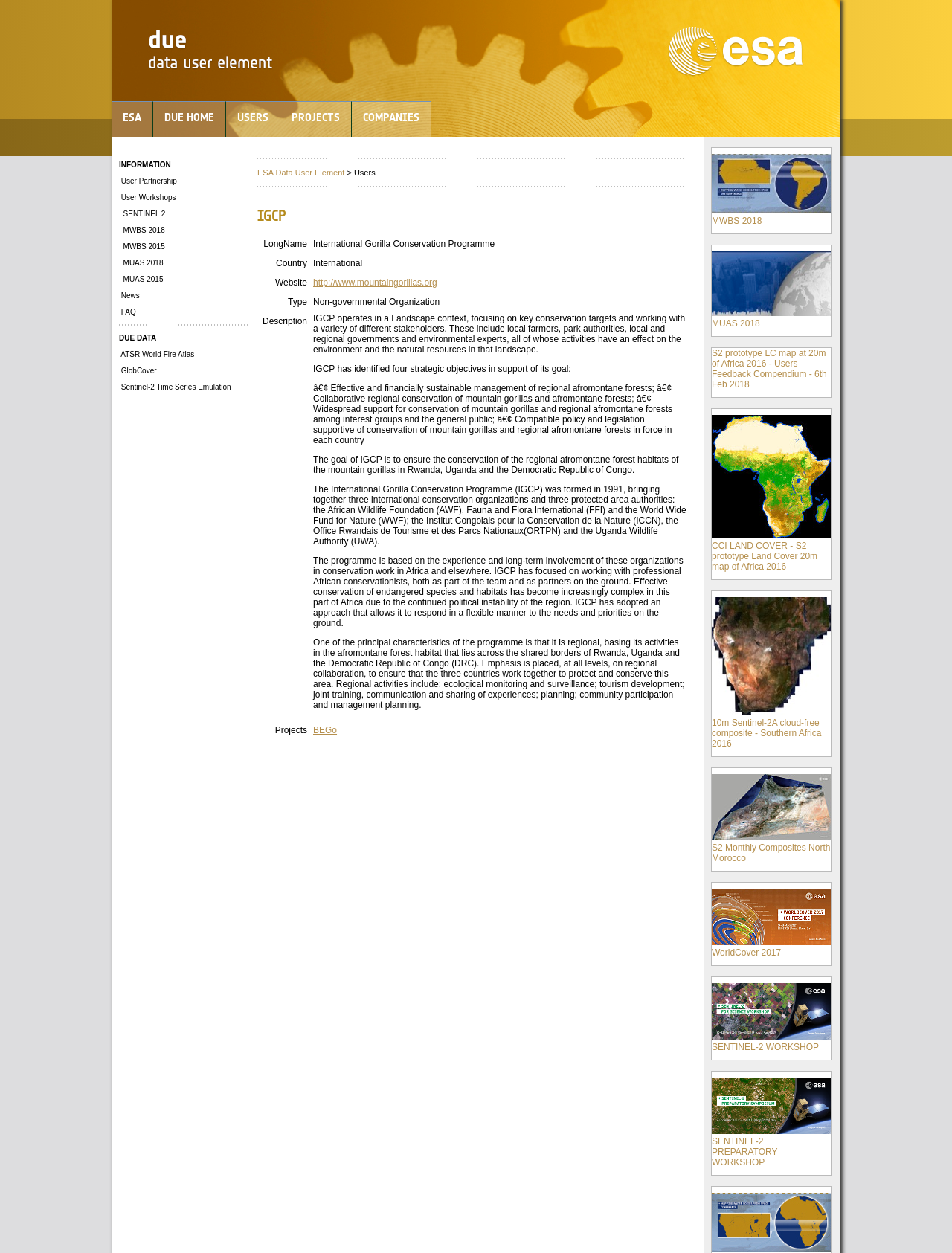Identify the bounding box coordinates for the element that needs to be clicked to fulfill this instruction: "View IGCP information". Provide the coordinates in the format of four float numbers between 0 and 1: [left, top, right, bottom].

[0.27, 0.165, 0.723, 0.179]